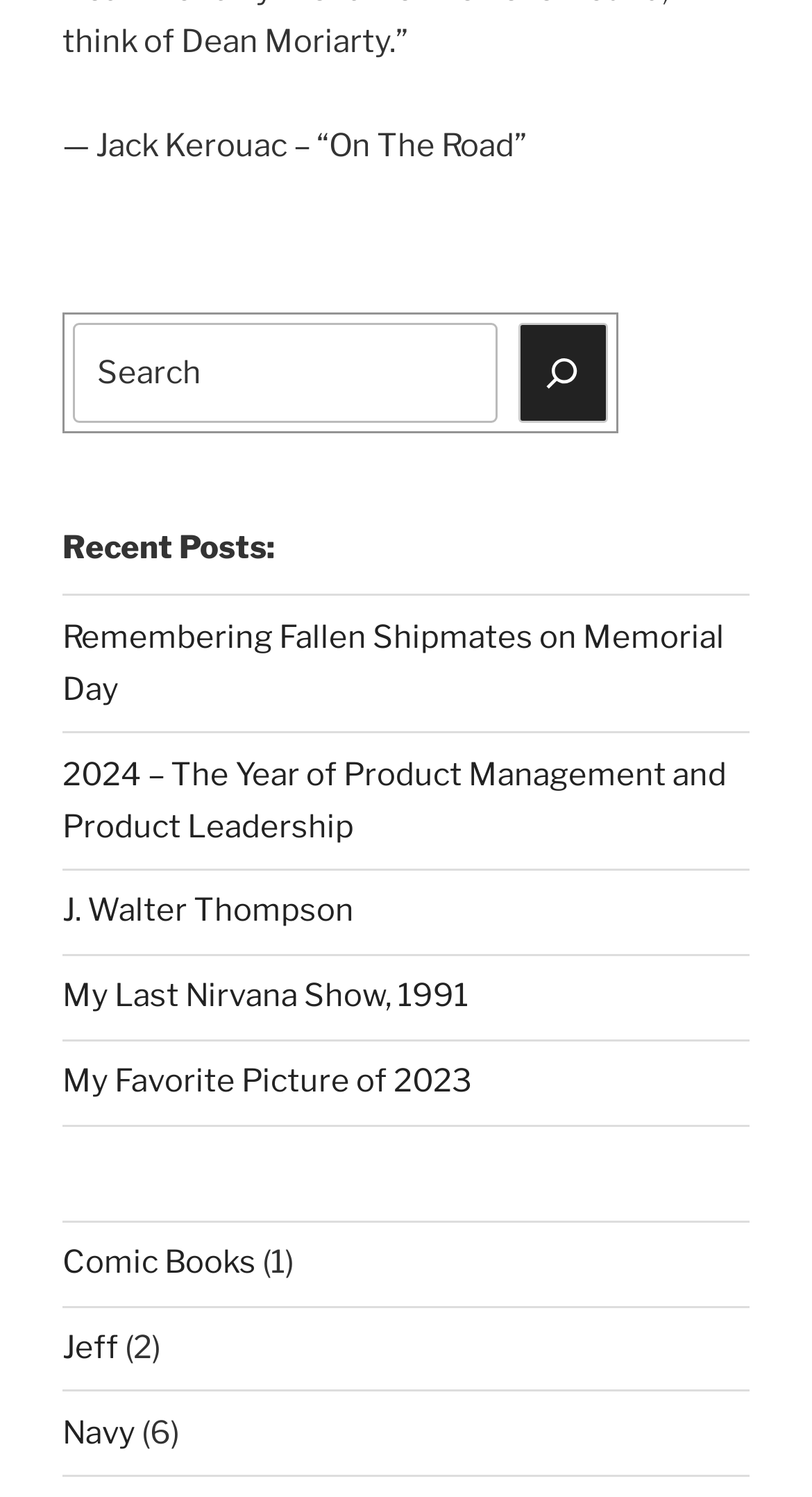Find the bounding box coordinates for the area that should be clicked to accomplish the instruction: "View Jeff's page".

[0.077, 0.888, 0.146, 0.913]